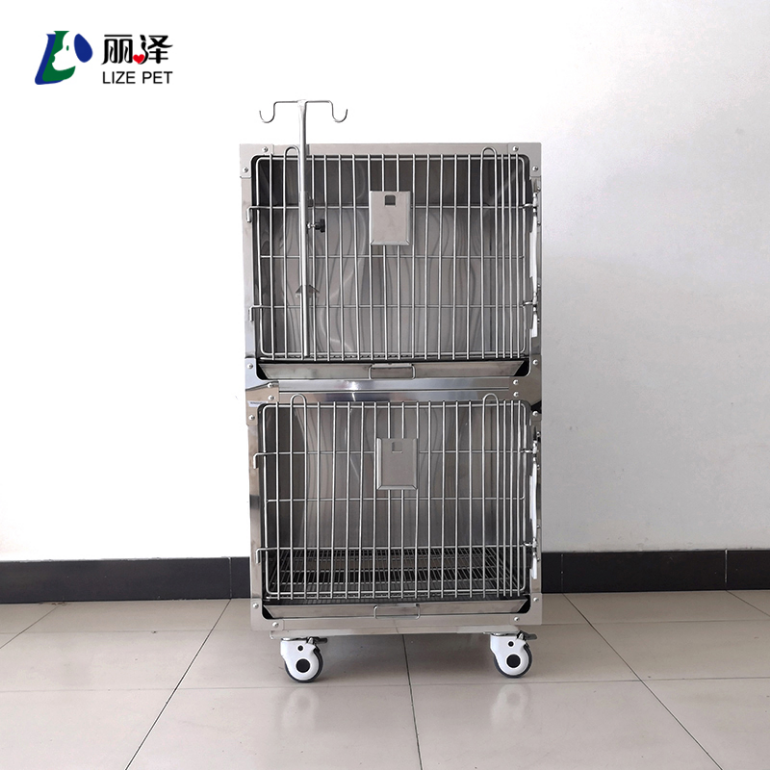Refer to the image and answer the question with as much detail as possible: Is the cage mounted on wheels?

The caption states that the cage is mounted on wheels, providing ease of movement, making it ideal for veterinary clinics or pet care facilities.